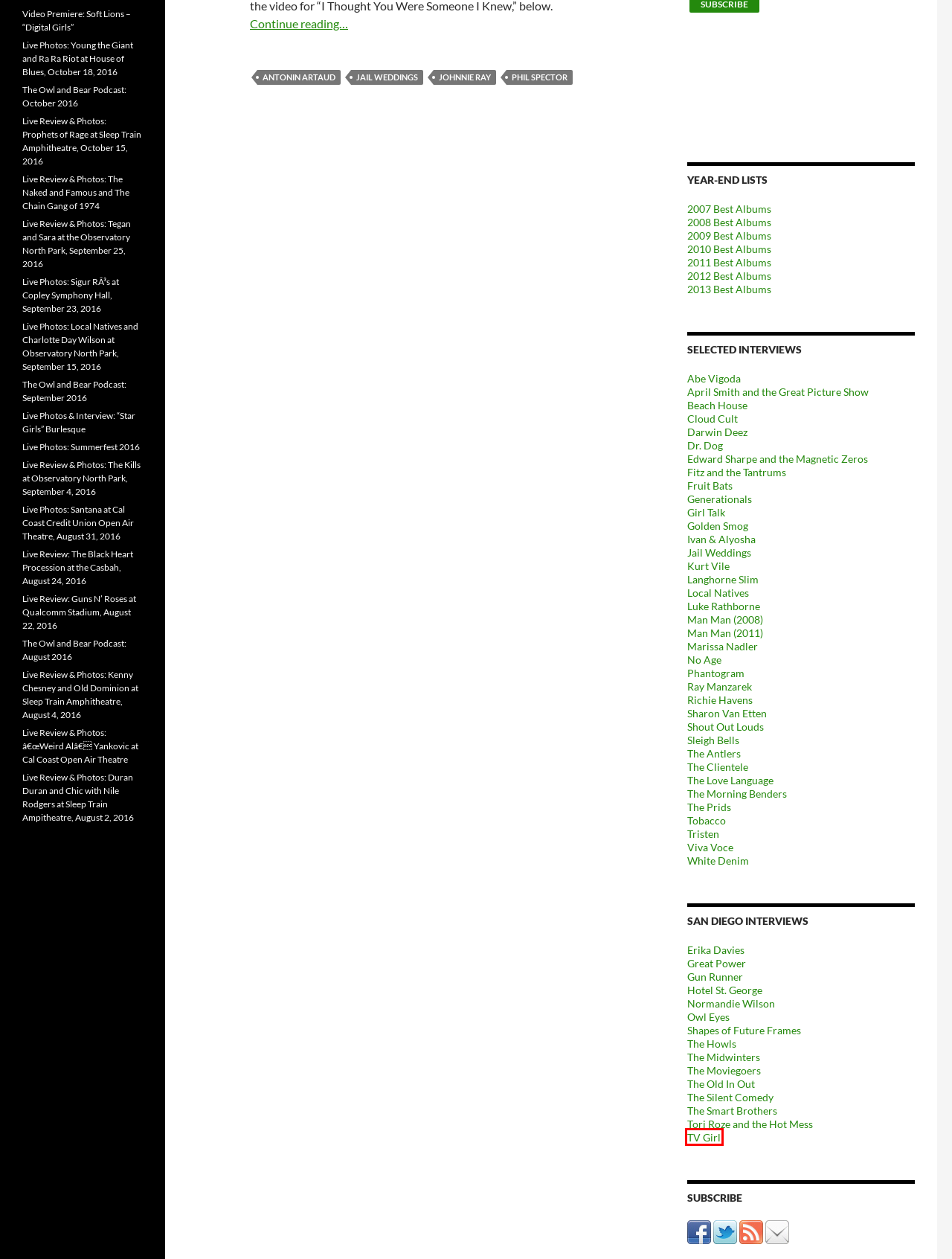Given a screenshot of a webpage with a red bounding box highlighting a UI element, choose the description that best corresponds to the new webpage after clicking the element within the red bounding box. Here are your options:
A. Poetic Memory: Owl Eyes (List) - owl and bear
B. Poetic Memory: Generationals (List) - owl and bear
C. Live Review & Photos: Duran Duran and Chic with Nile Rodgers
D. Poetic Memory: Luke Rathborne (List) - owl and bear
E. Interview: Edward Sharpe and the Magnetic Zeros - owl and bear
F. Poetic Memory: TV Girl (List) - owl and bear
G. Owl and Bear’s Top Albums of 2008 - owl and bear
H. Poetic Memory: Man Man (List) - owl and bear

F